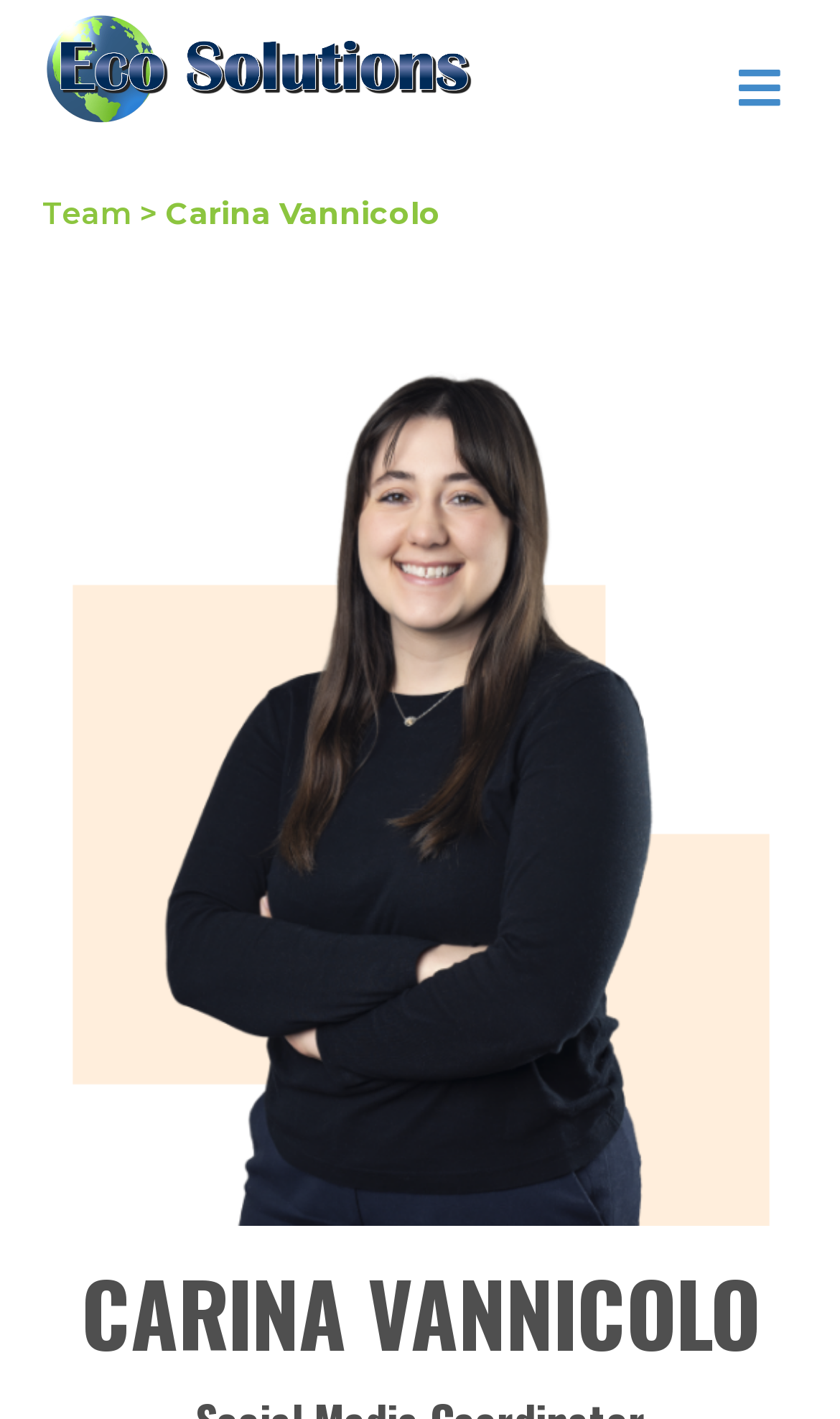What is the purpose of the button on the top right corner?
Answer the question with as much detail as you can, using the image as a reference.

The button on the top right corner has the text 'MENU' which implies that it is used to navigate to different sections or options within the website.